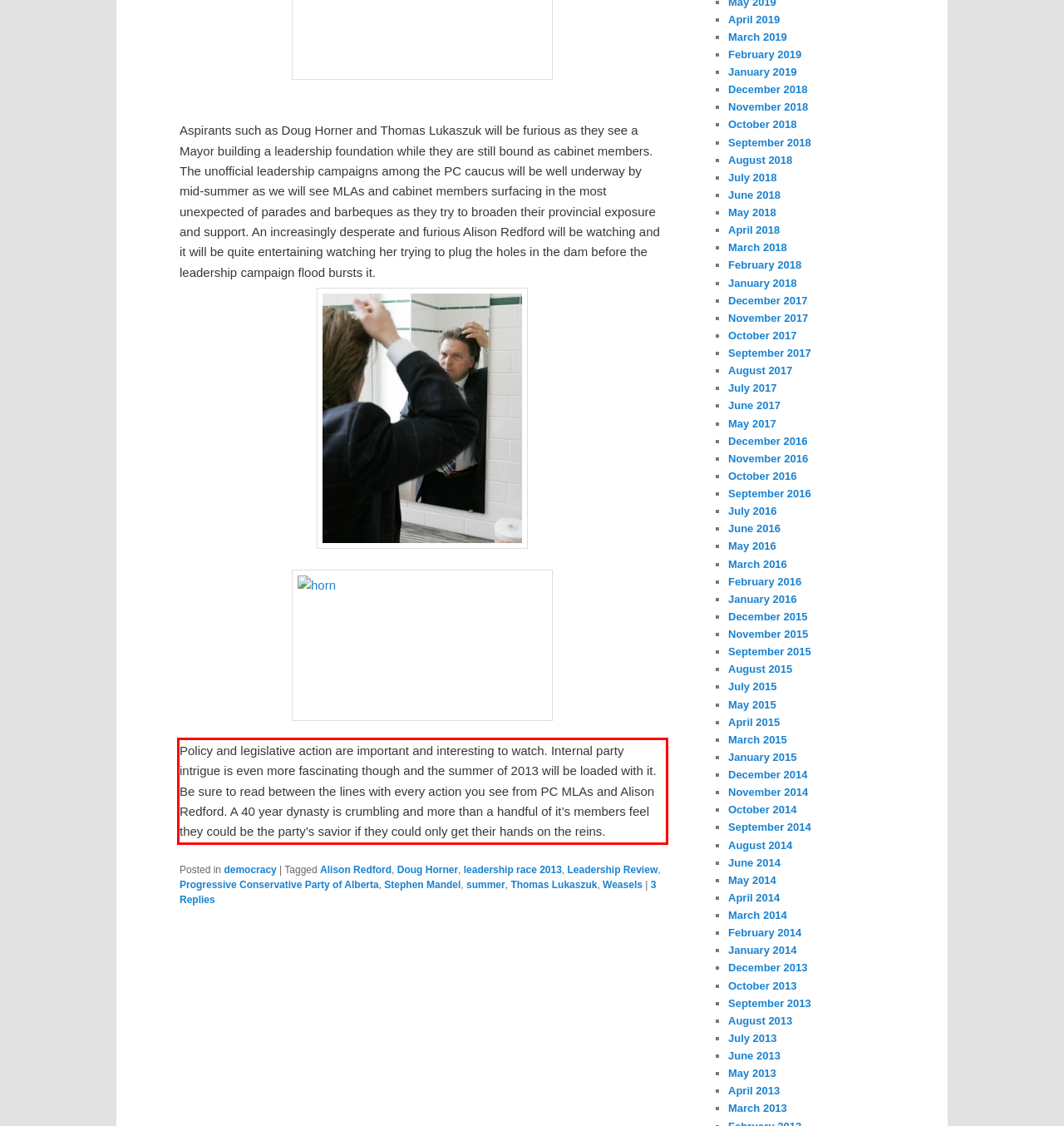You are provided with a screenshot of a webpage containing a red bounding box. Please extract the text enclosed by this red bounding box.

Policy and legislative action are important and interesting to watch. Internal party intrigue is even more fascinating though and the summer of 2013 will be loaded with it. Be sure to read between the lines with every action you see from PC MLAs and Alison Redford. A 40 year dynasty is crumbling and more than a handful of it’s members feel they could be the party’s savior if they could only get their hands on the reins.